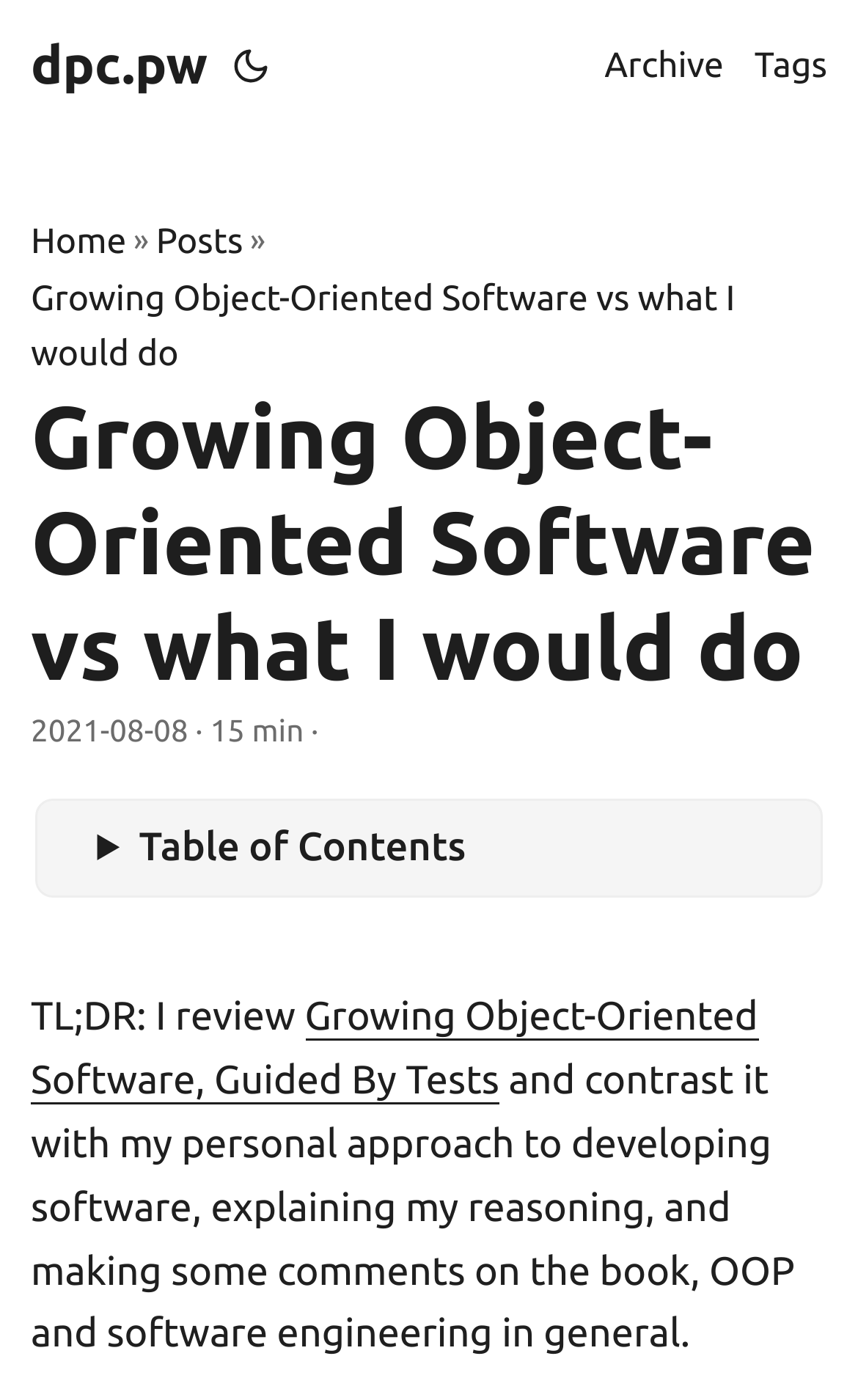Please specify the coordinates of the bounding box for the element that should be clicked to carry out this instruction: "view tags". The coordinates must be four float numbers between 0 and 1, formatted as [left, top, right, bottom].

[0.879, 0.0, 0.964, 0.094]